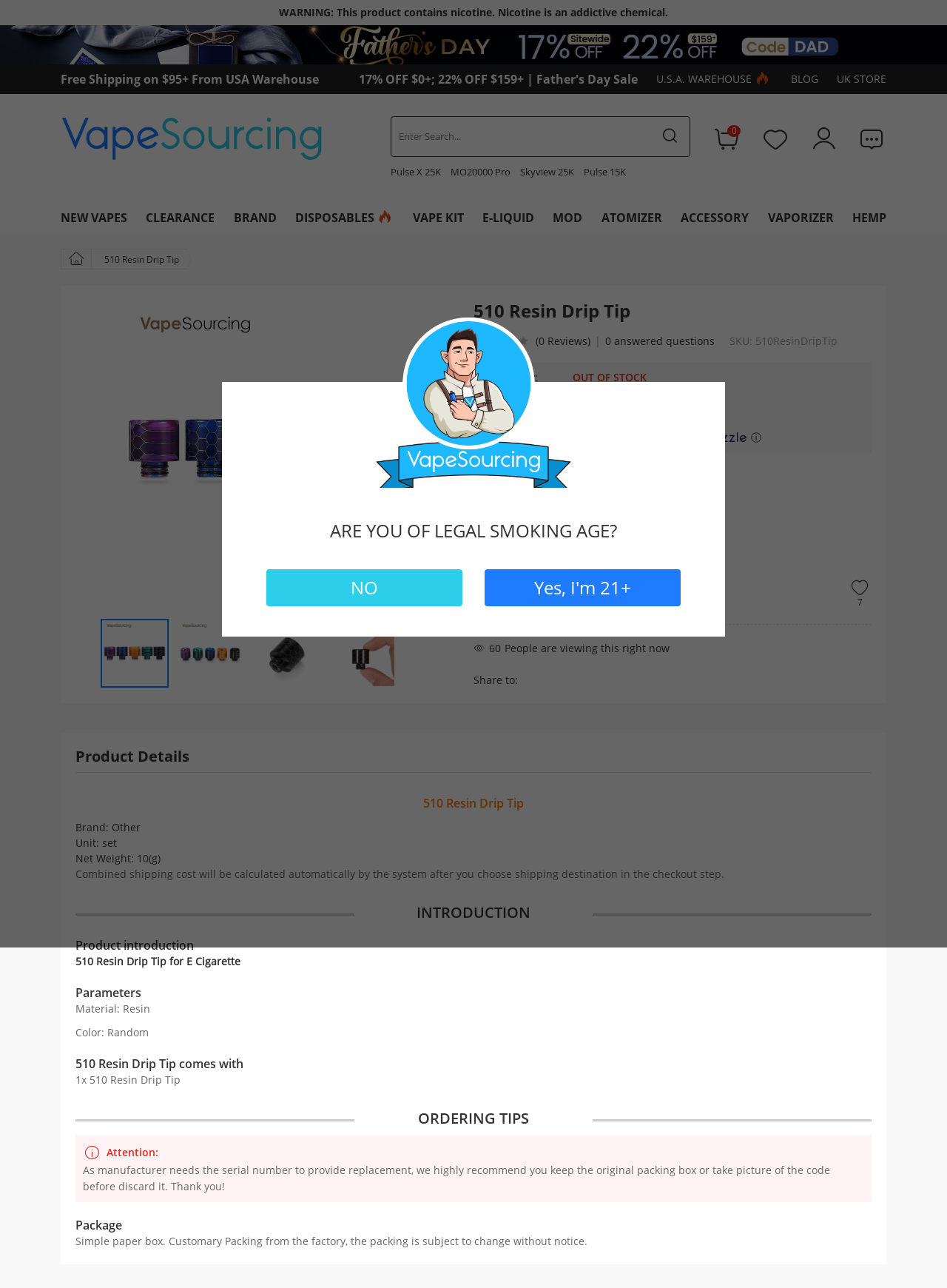Highlight the bounding box coordinates of the element that should be clicked to carry out the following instruction: "Search for products using the search bar". The coordinates must be given as four float numbers ranging from 0 to 1, i.e., [left, top, right, bottom].

[0.413, 0.09, 0.729, 0.122]